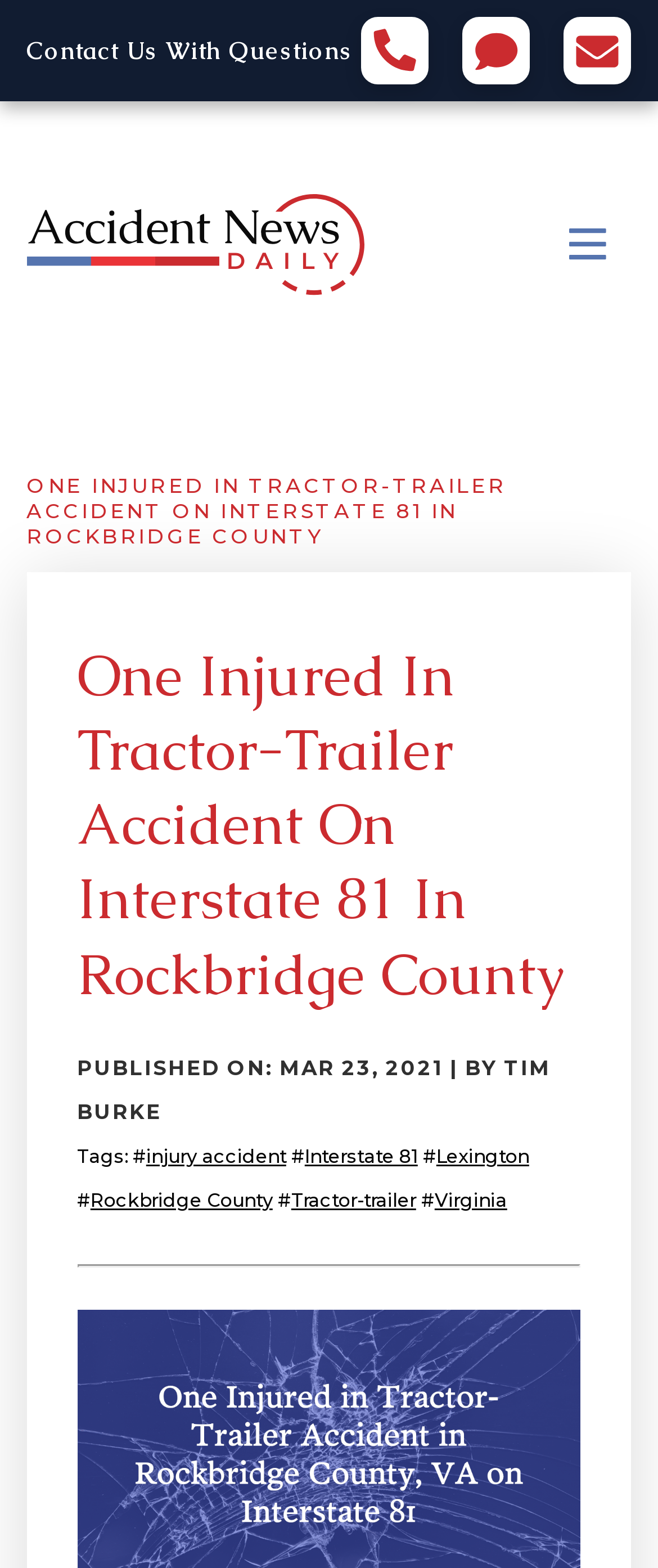Identify the main heading from the webpage and provide its text content.

One Injured In Tractor-Trailer Accident On Interstate 81 In Rockbridge County